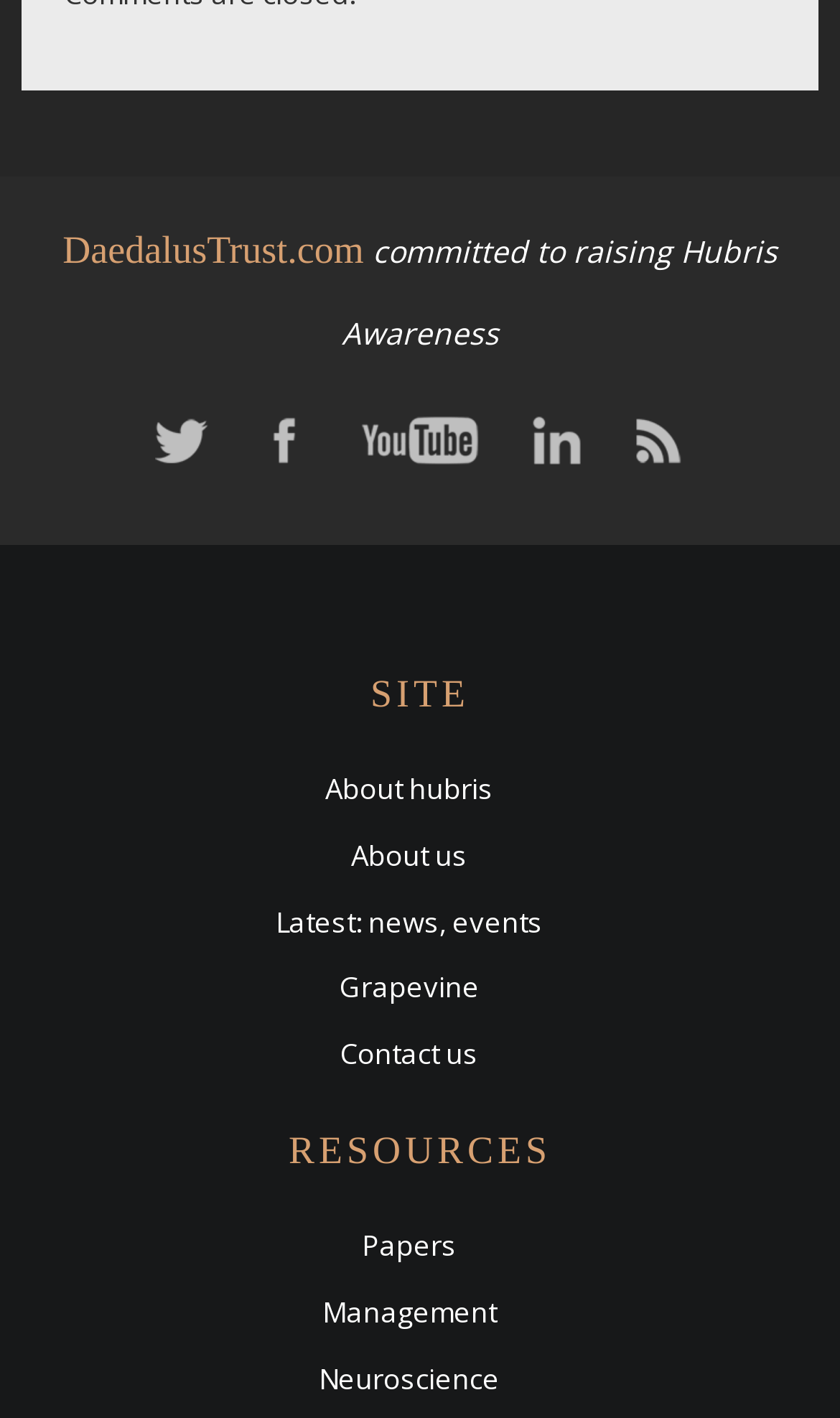What are the main sections of the website?
Ensure your answer is thorough and detailed.

The main sections of the website can be found by looking at the headings on the webpage. The two main headings are 'SITE' and 'RESOURCES', which suggest that the website is divided into these two main sections.